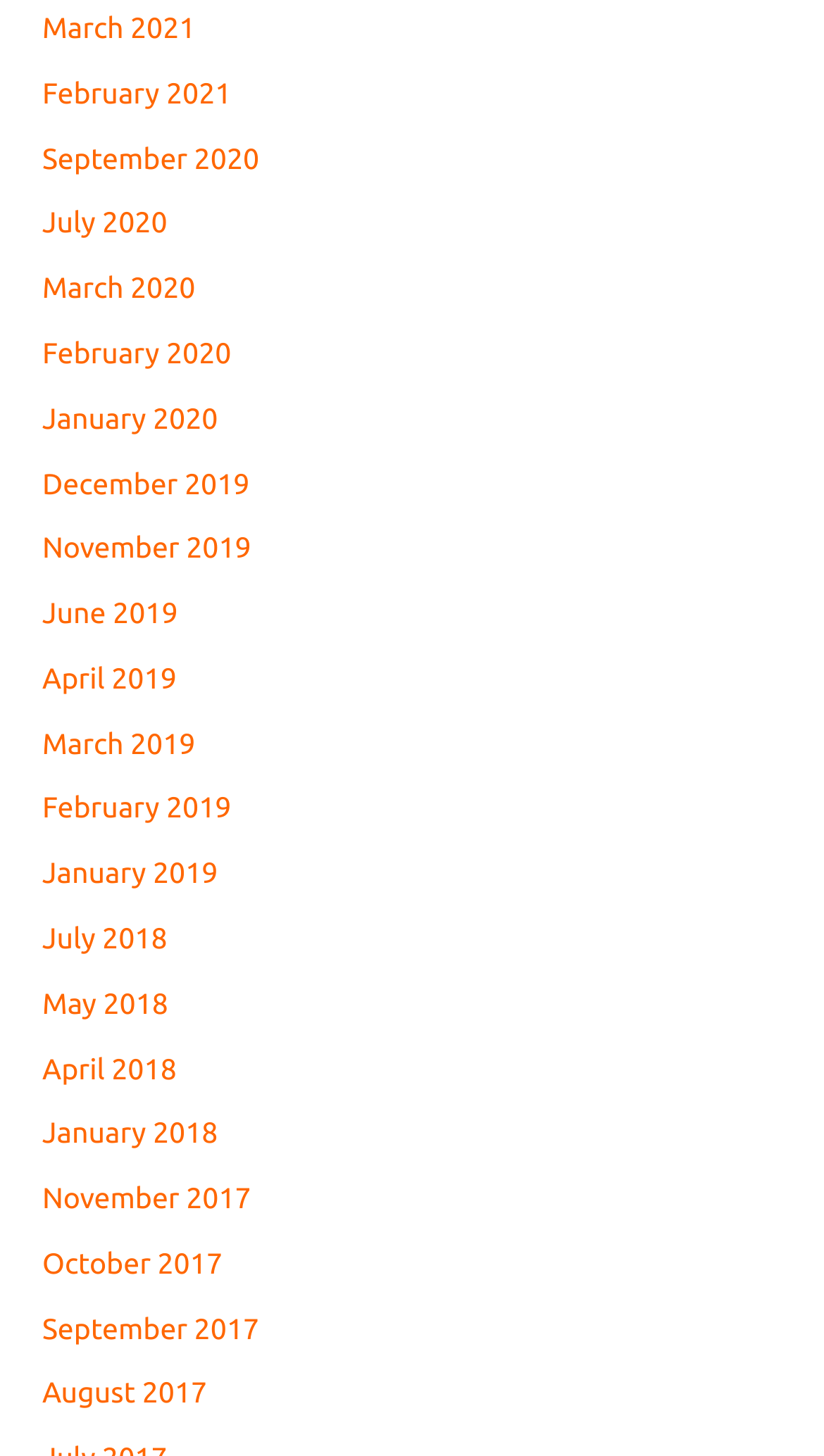Give a concise answer of one word or phrase to the question: 
What is the earliest month listed?

January 2017